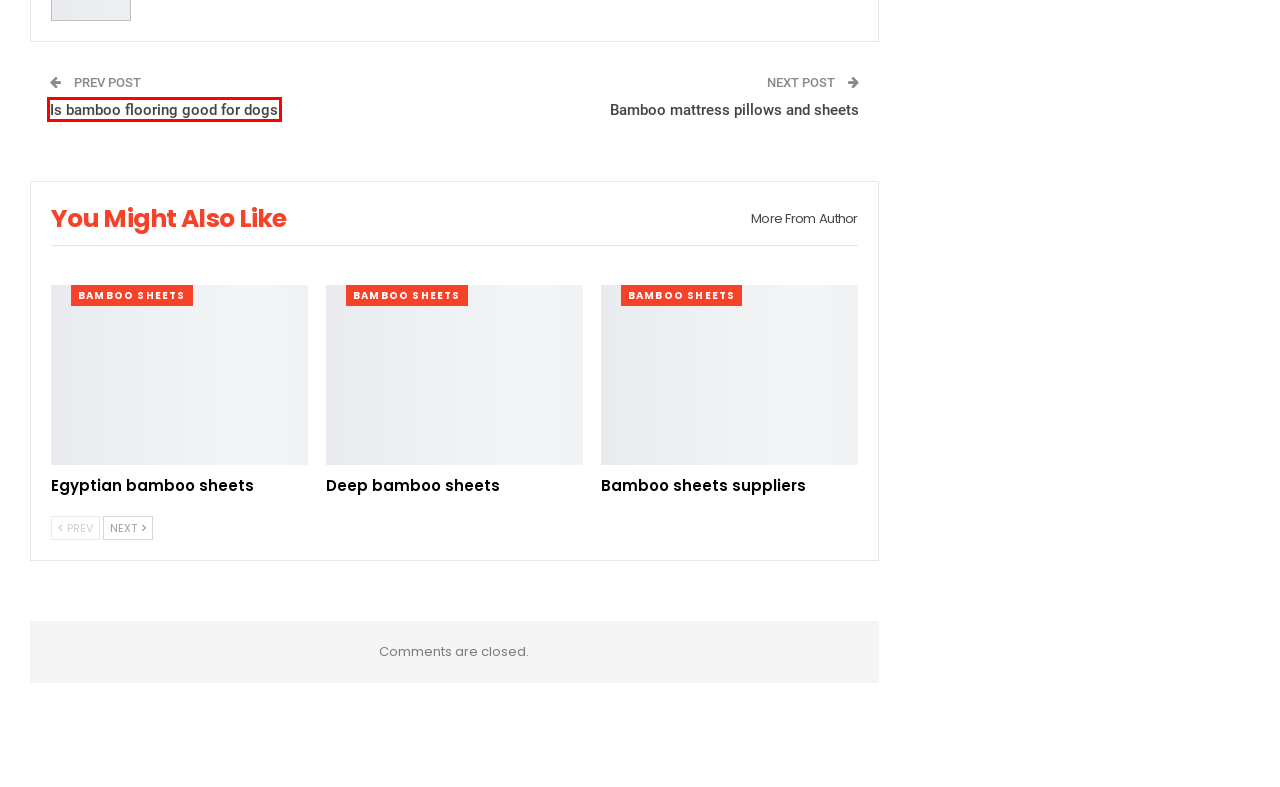Examine the screenshot of the webpage, which includes a red bounding box around an element. Choose the best matching webpage description for the page that will be displayed after clicking the element inside the red bounding box. Here are the candidates:
A. Bamboo sheets suppliers ~ Bamboo Products News
B. Bamboo Flooring ~ Bamboo Products News
C. CULTURE ~ Bamboo Products News
D. Bamboo Sheets ~ Bamboo Products News
E. Deep bamboo sheets ~ Bamboo Products News
F. Egyptian bamboo sheets ~ Bamboo Products News
G. Is bamboo flooring good for dogs ~ Bamboo Products News
H. Bamboo mattress pillows and sheets ~ Bamboo Products News

G